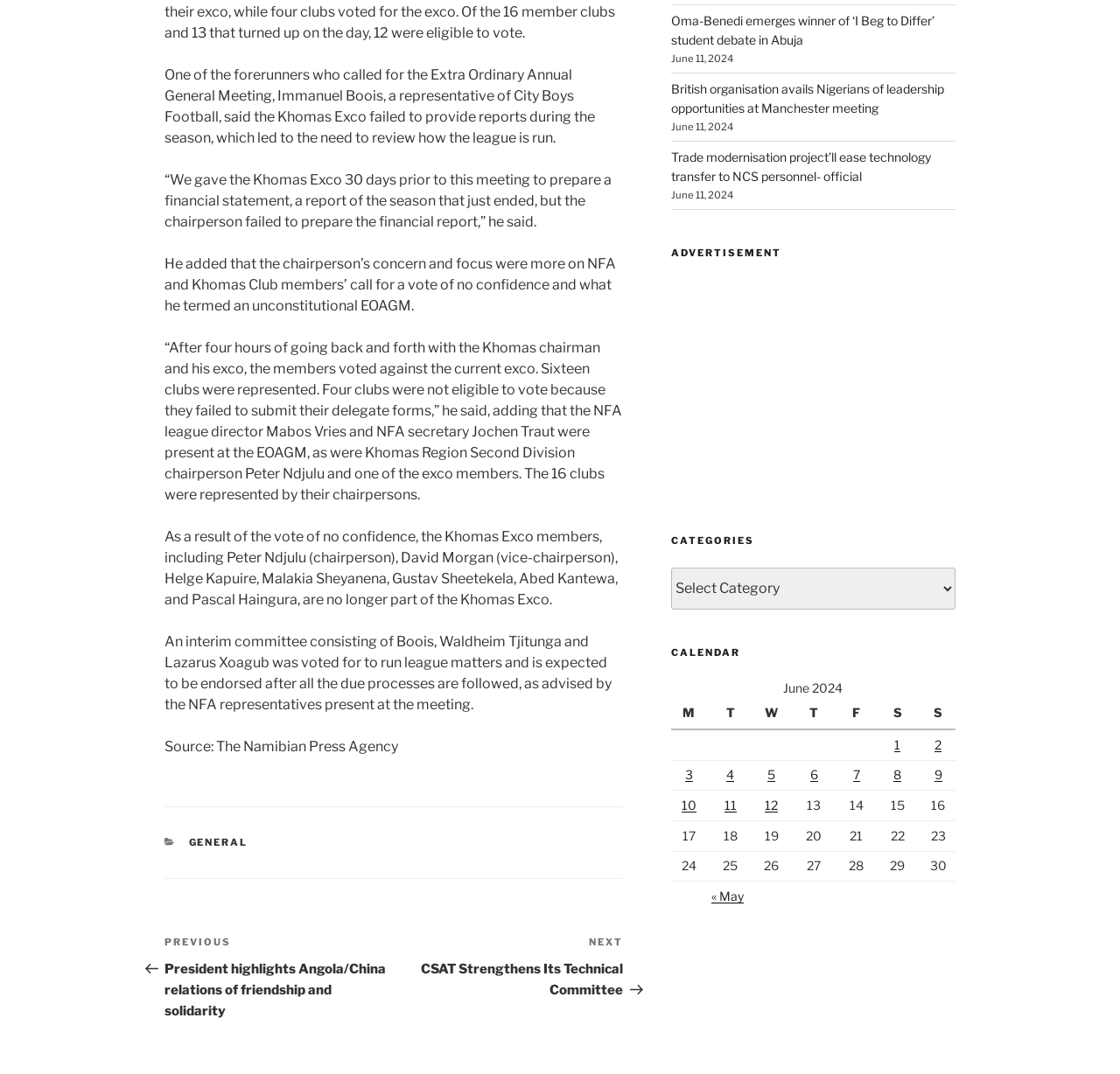Please provide the bounding box coordinates for the UI element as described: "General". The coordinates must be four floats between 0 and 1, represented as [left, top, right, bottom].

[0.168, 0.779, 0.221, 0.79]